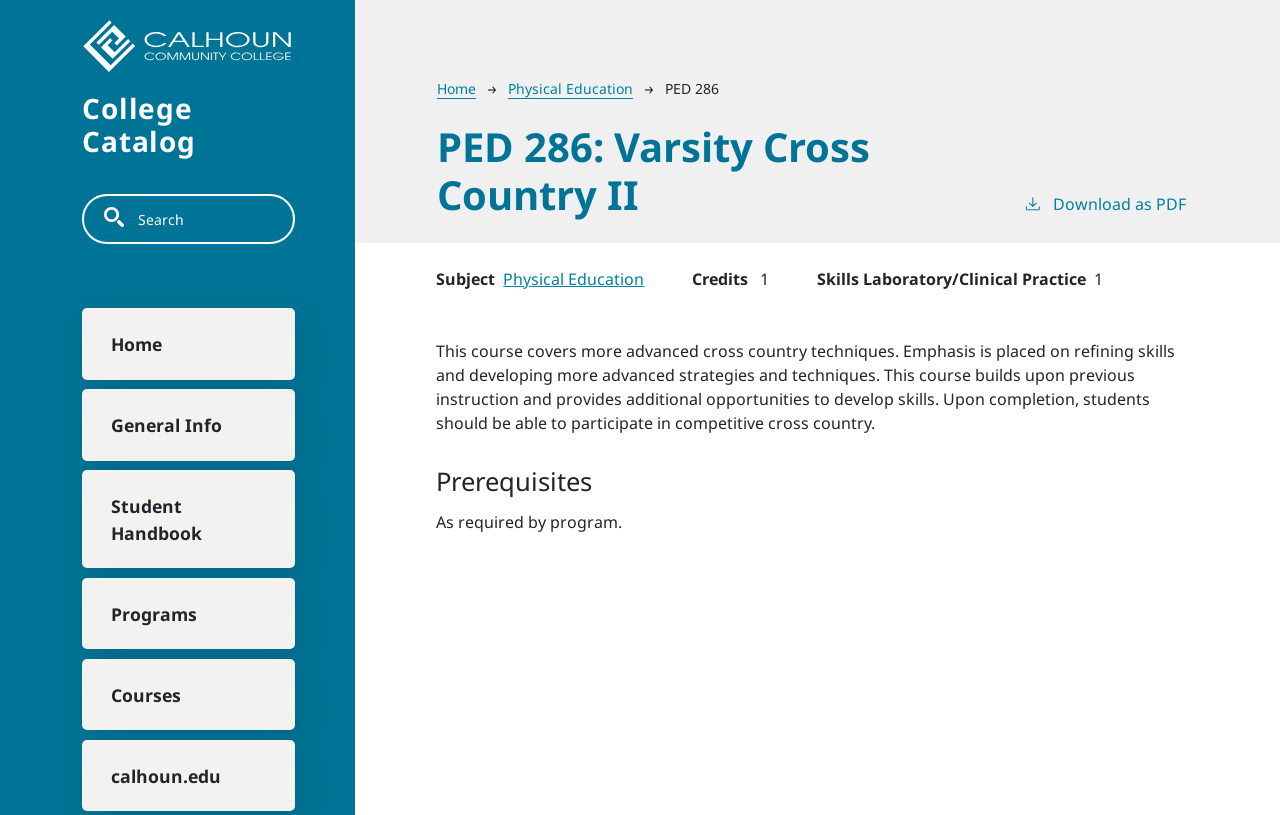Identify the bounding box coordinates of the element to click to follow this instruction: 'Search the catalog'. Ensure the coordinates are four float values between 0 and 1, provided as [left, top, right, bottom].

[0.064, 0.238, 0.23, 0.3]